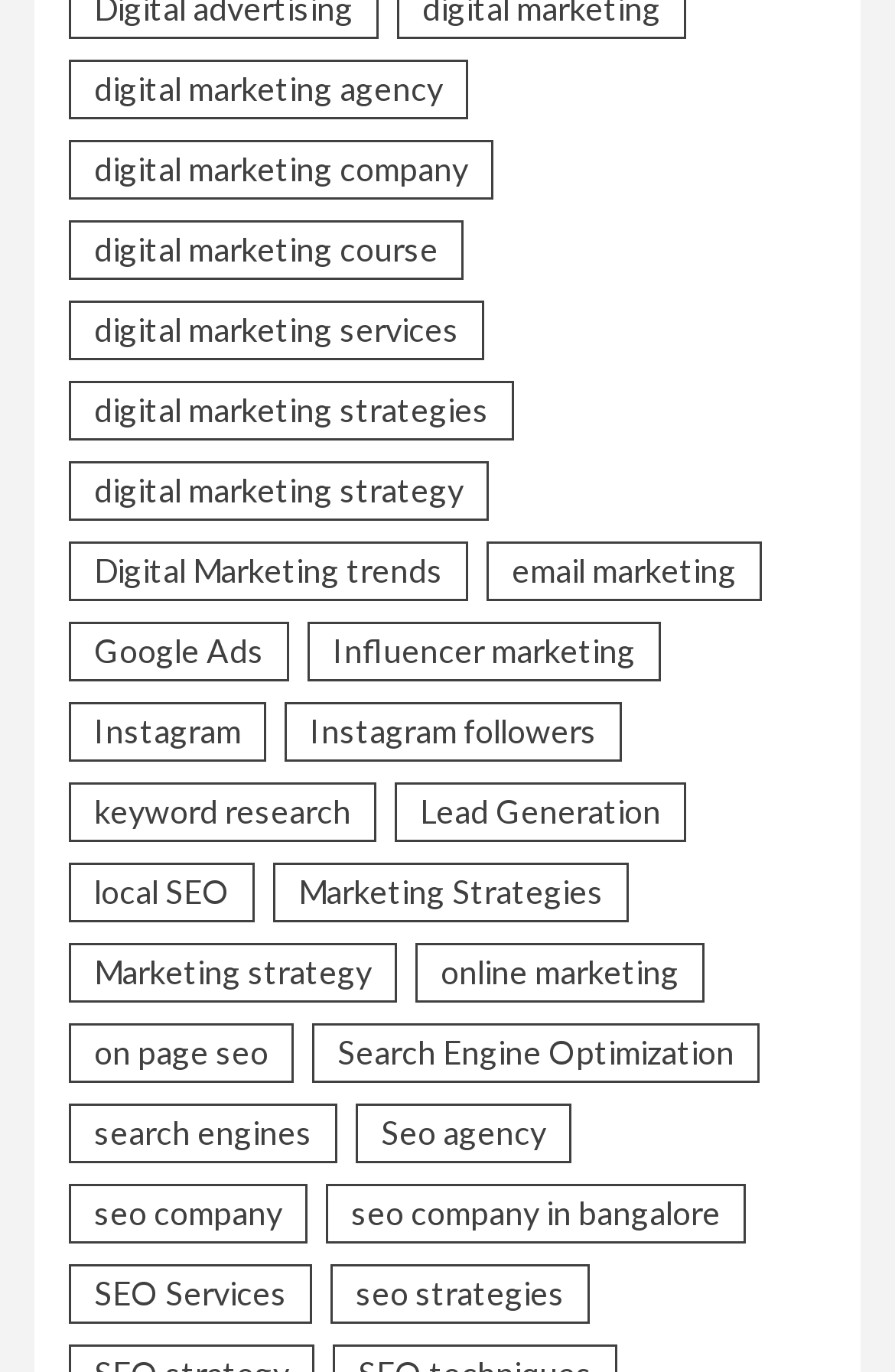What is the topic of the link with the most items?
Relying on the image, give a concise answer in one word or a brief phrase.

Search Engine Optimization